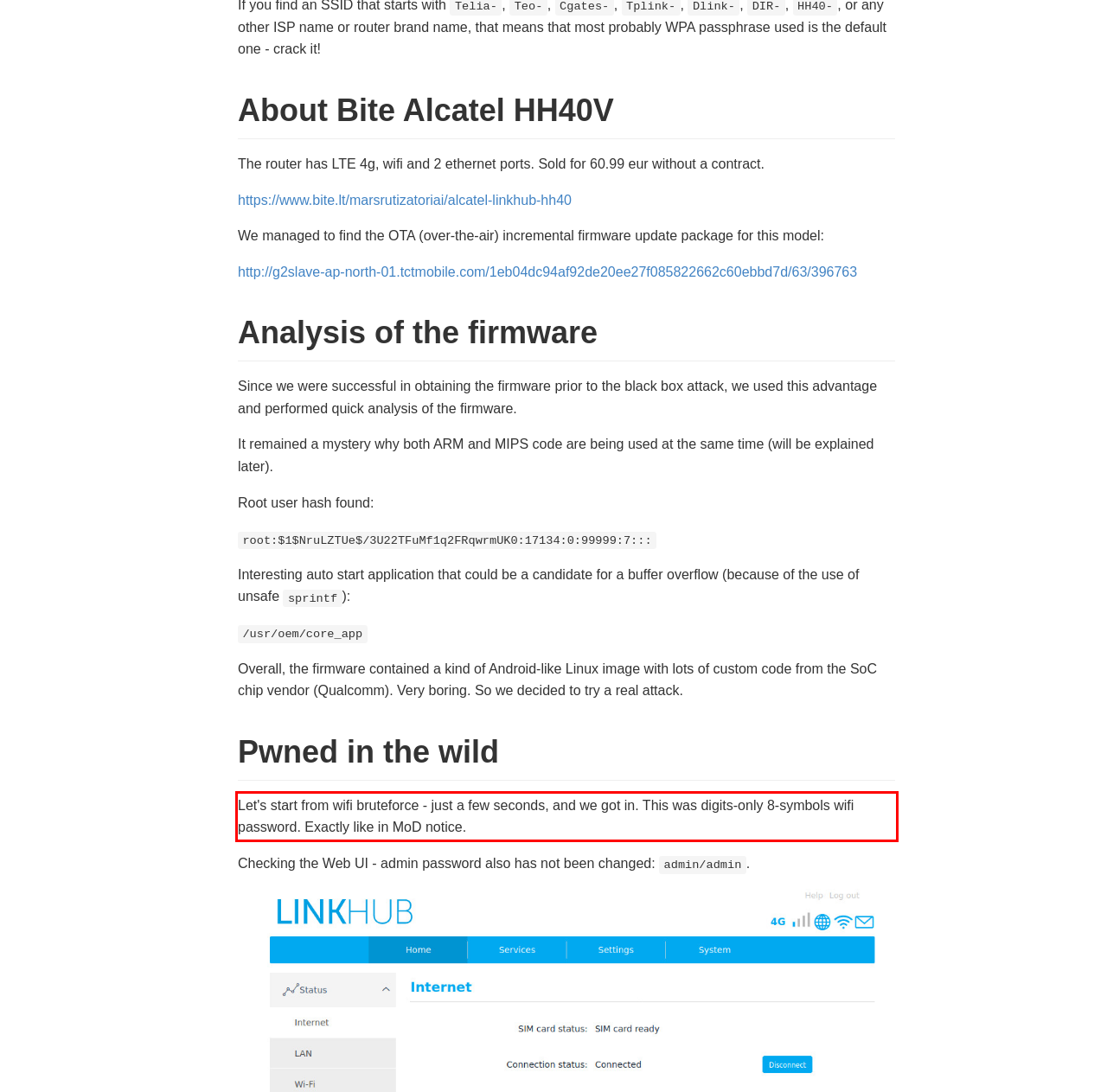Using the provided screenshot, read and generate the text content within the red-bordered area.

Let's start from wifi bruteforce - just a few seconds, and we got in. This was digits-only 8-symbols wifi password. Exactly like in MoD notice.